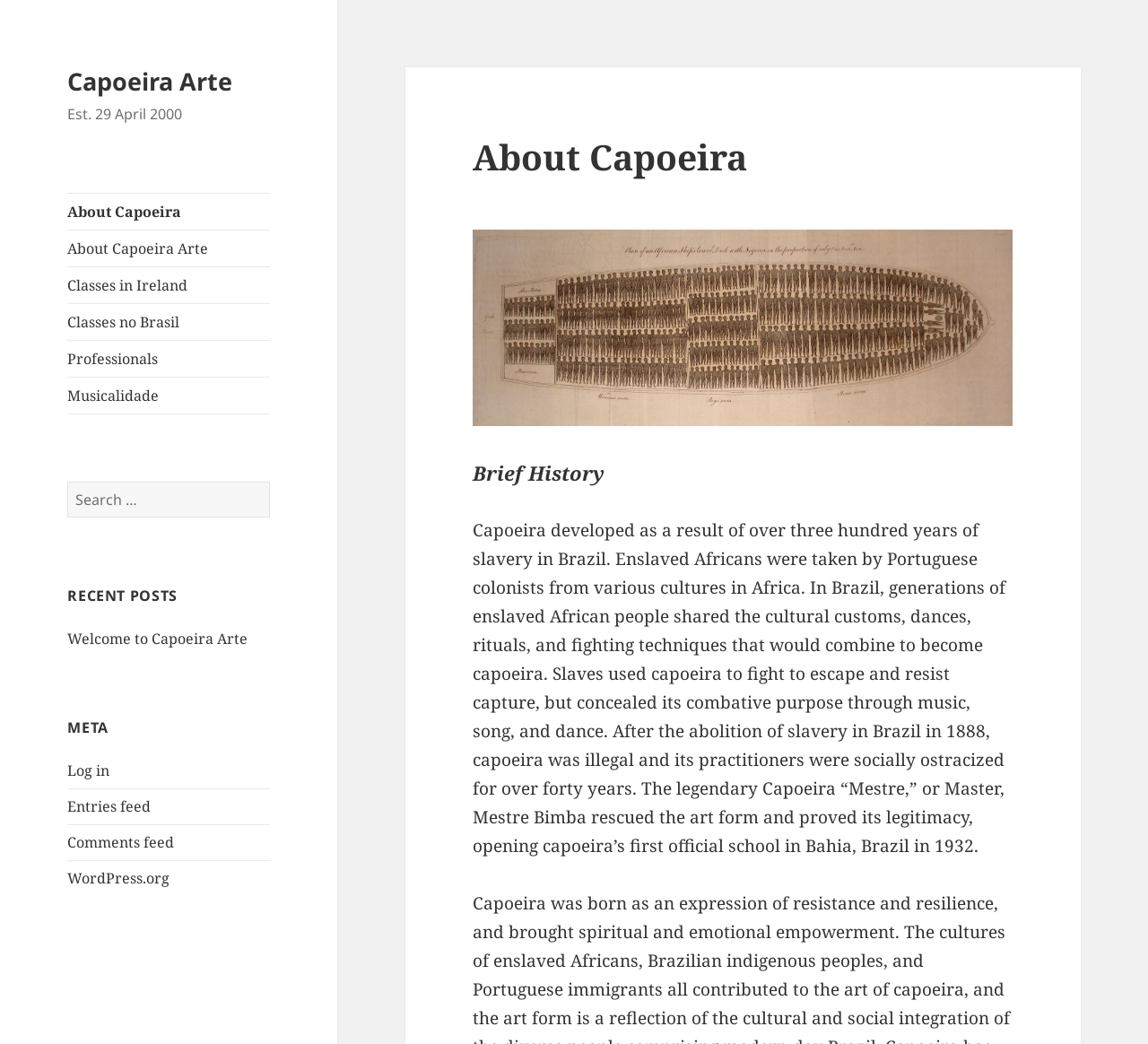Find the bounding box coordinates of the clickable region needed to perform the following instruction: "Search for something". The coordinates should be provided as four float numbers between 0 and 1, i.e., [left, top, right, bottom].

[0.059, 0.461, 0.235, 0.496]